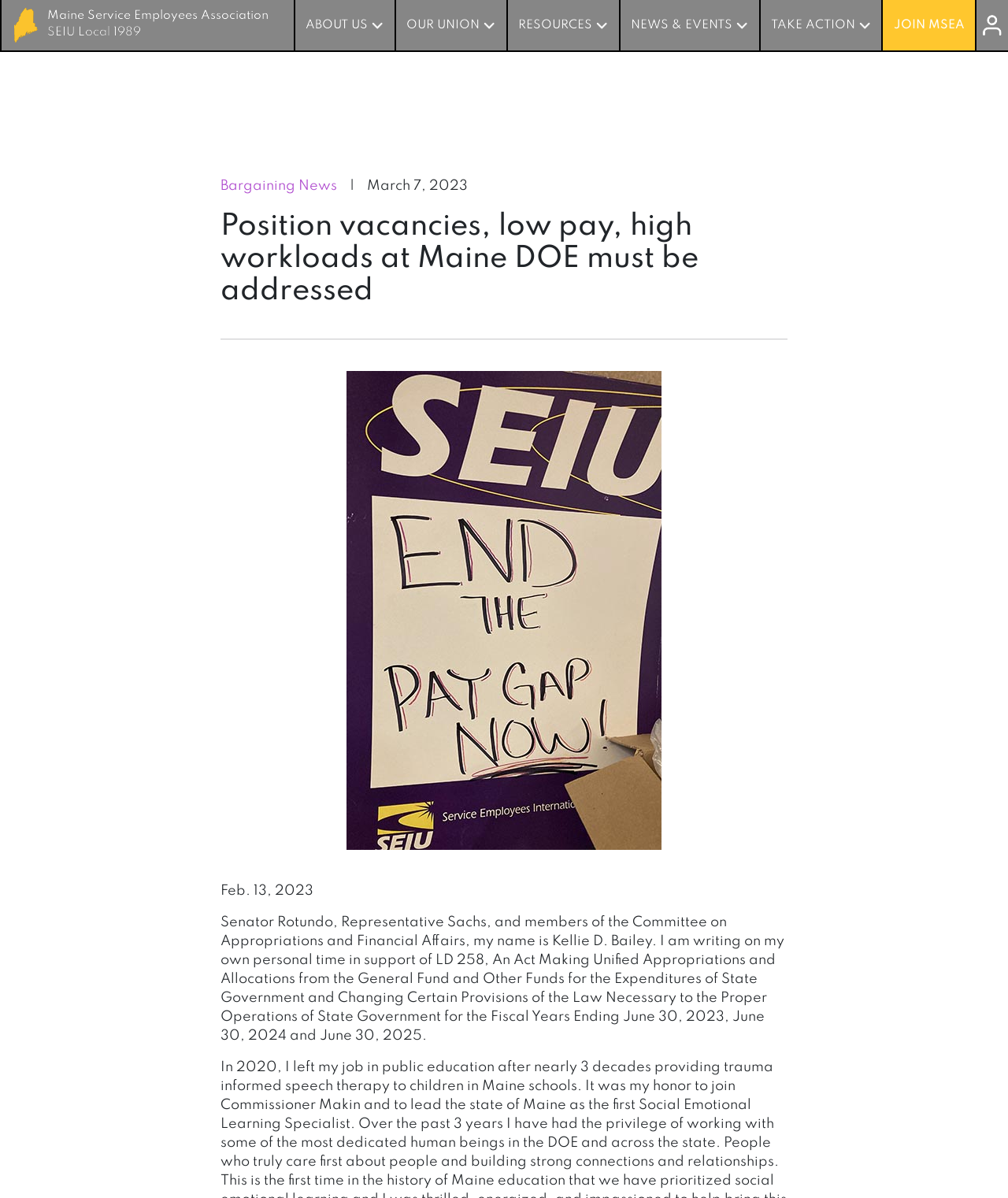How many menu items are there in the top navigation bar?
Please provide a comprehensive answer based on the information in the image.

There are six links in the top navigation bar: 'ABOUT US', 'OUR UNION', 'RESOURCES', 'NEWS & EVENTS', 'TAKE ACTION', and 'JOIN MSEA'.